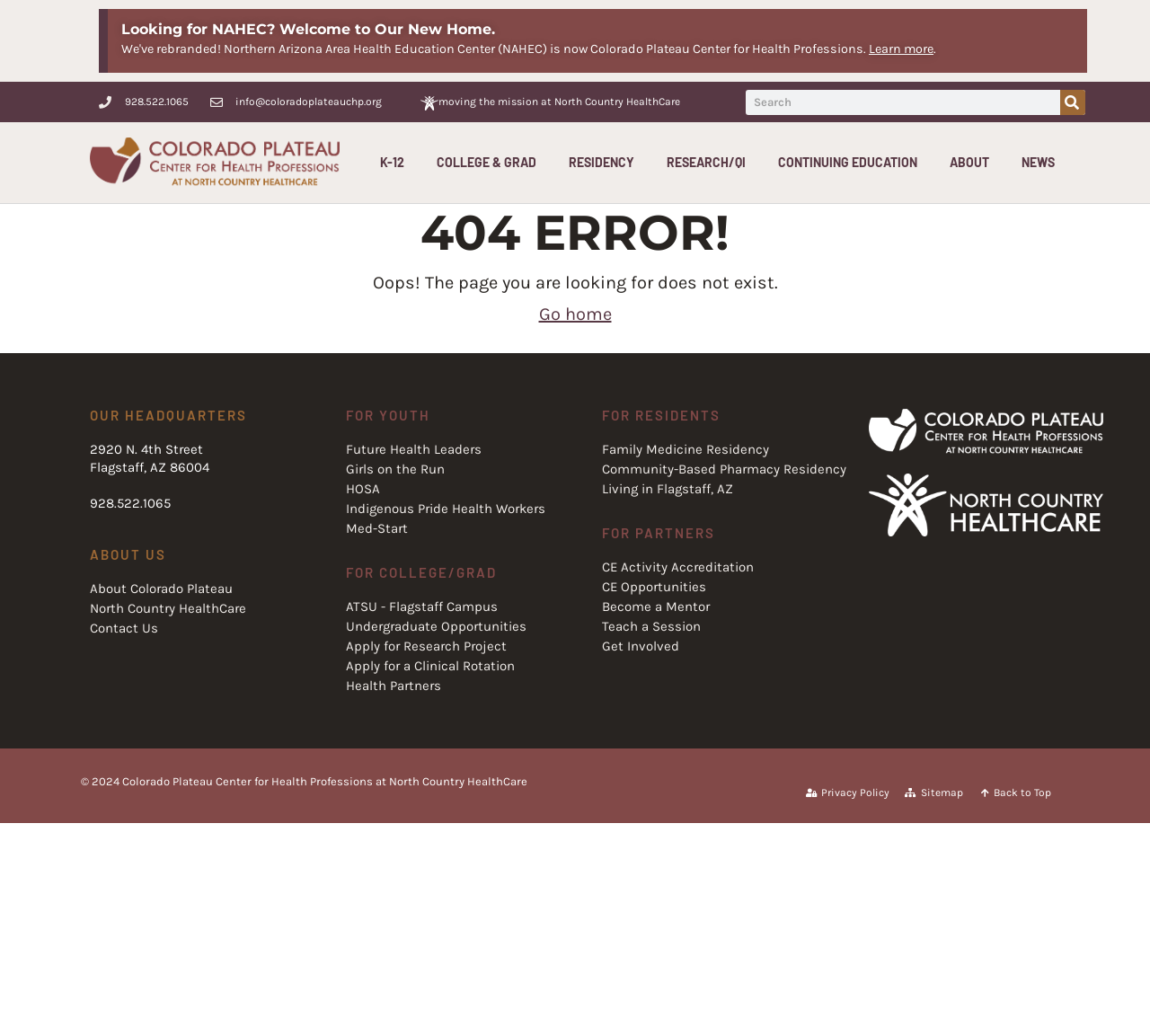Determine the bounding box coordinates of the target area to click to execute the following instruction: "Go home."

[0.468, 0.293, 0.532, 0.313]